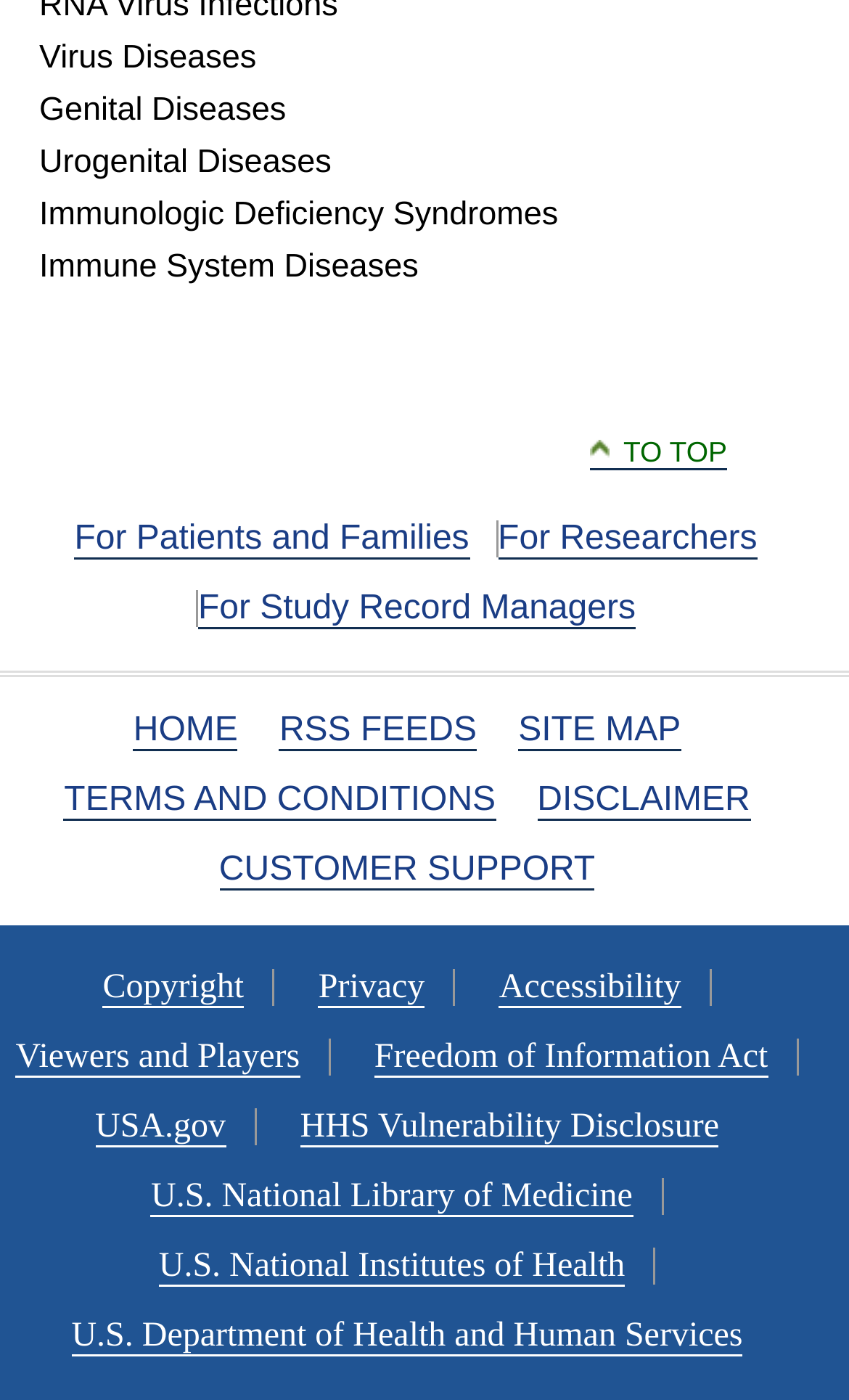Determine the bounding box coordinates of the region I should click to achieve the following instruction: "contact customer support". Ensure the bounding box coordinates are four float numbers between 0 and 1, i.e., [left, top, right, bottom].

[0.258, 0.608, 0.701, 0.636]